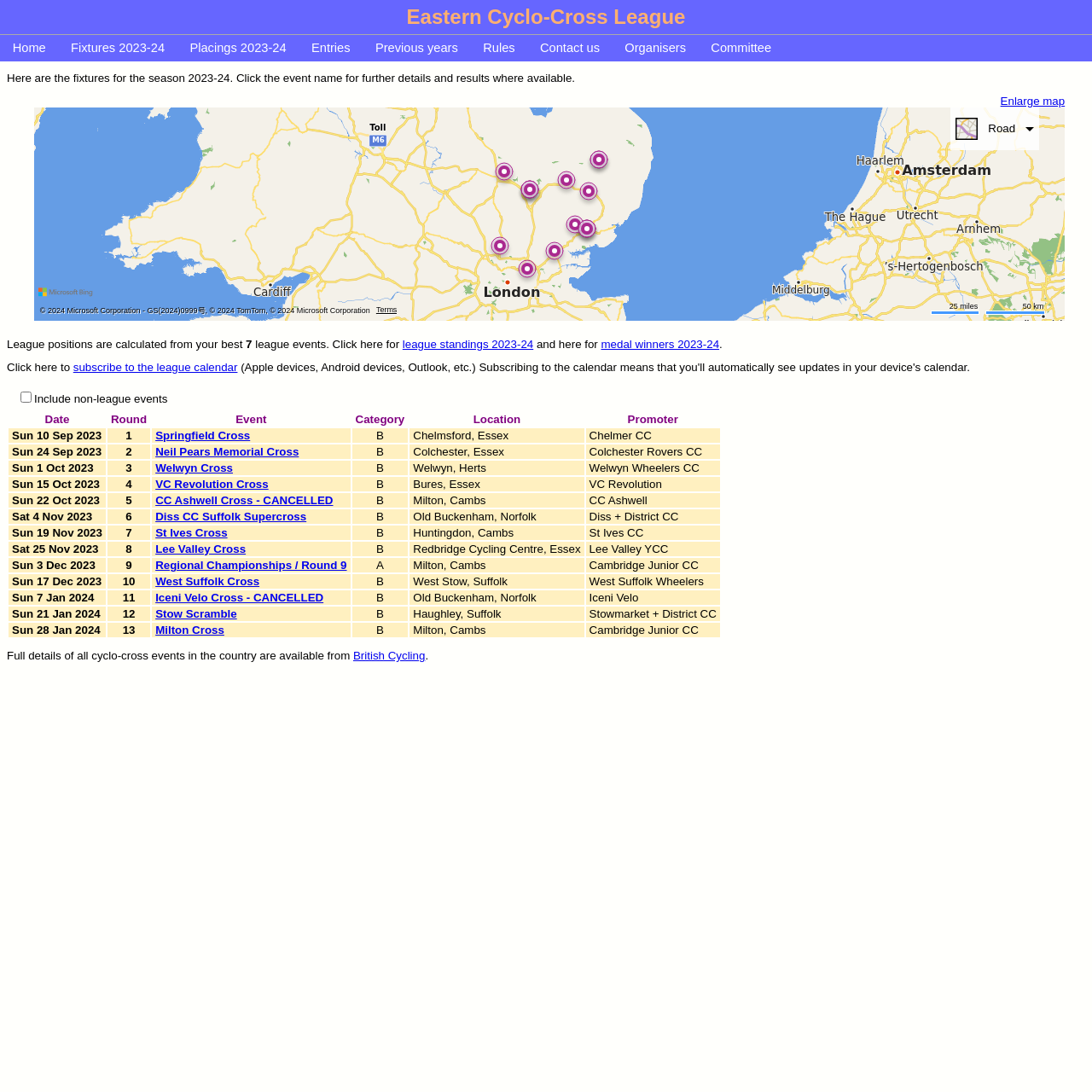Show the bounding box coordinates for the element that needs to be clicked to execute the following instruction: "Check the 'Springfield Cross' event details". Provide the coordinates in the form of four float numbers between 0 and 1, i.e., [left, top, right, bottom].

[0.142, 0.393, 0.229, 0.405]